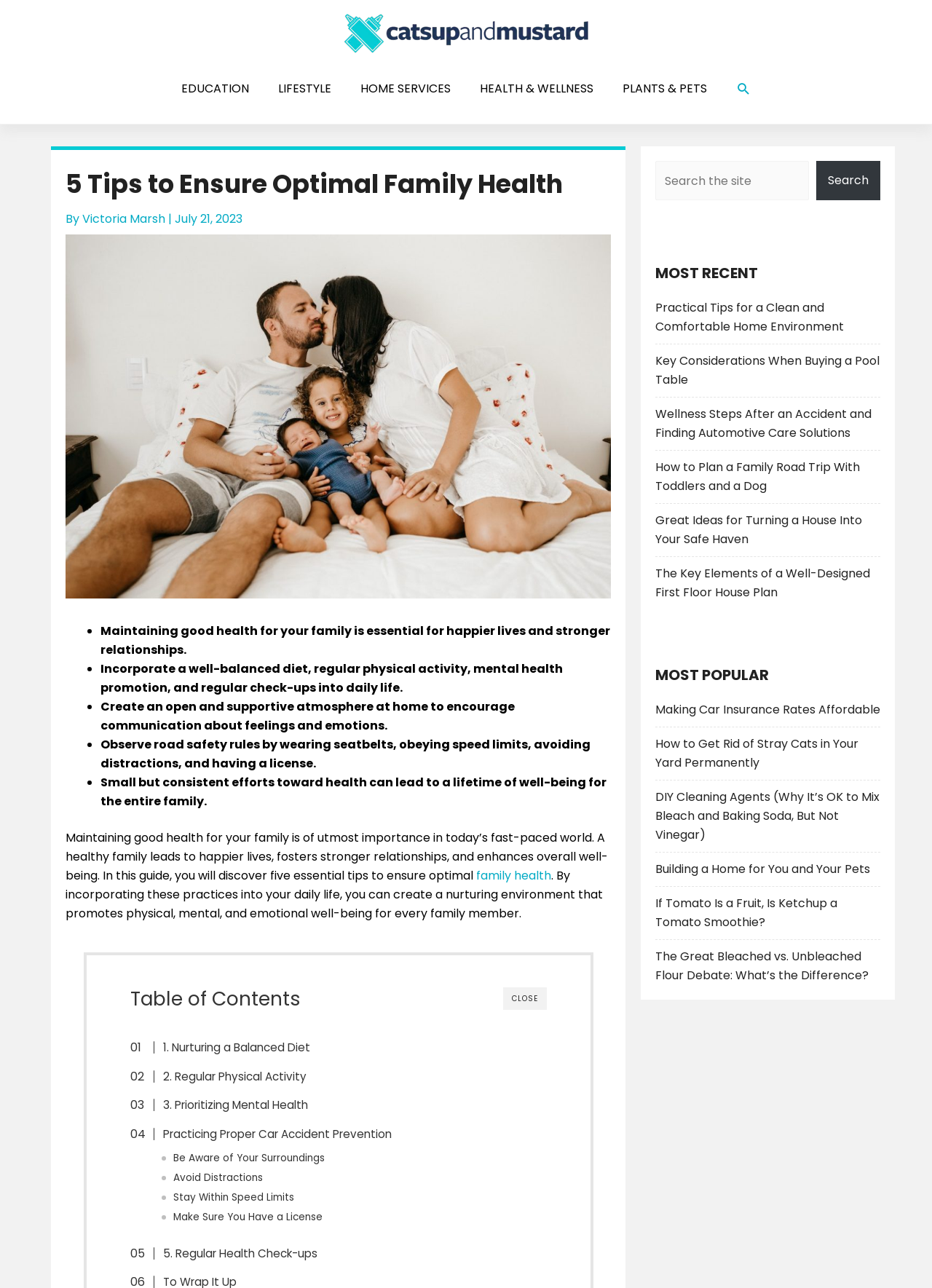Locate the bounding box coordinates of the element I should click to achieve the following instruction: "Read the article about 5 tips to ensure optimal family health".

[0.07, 0.128, 0.655, 0.158]